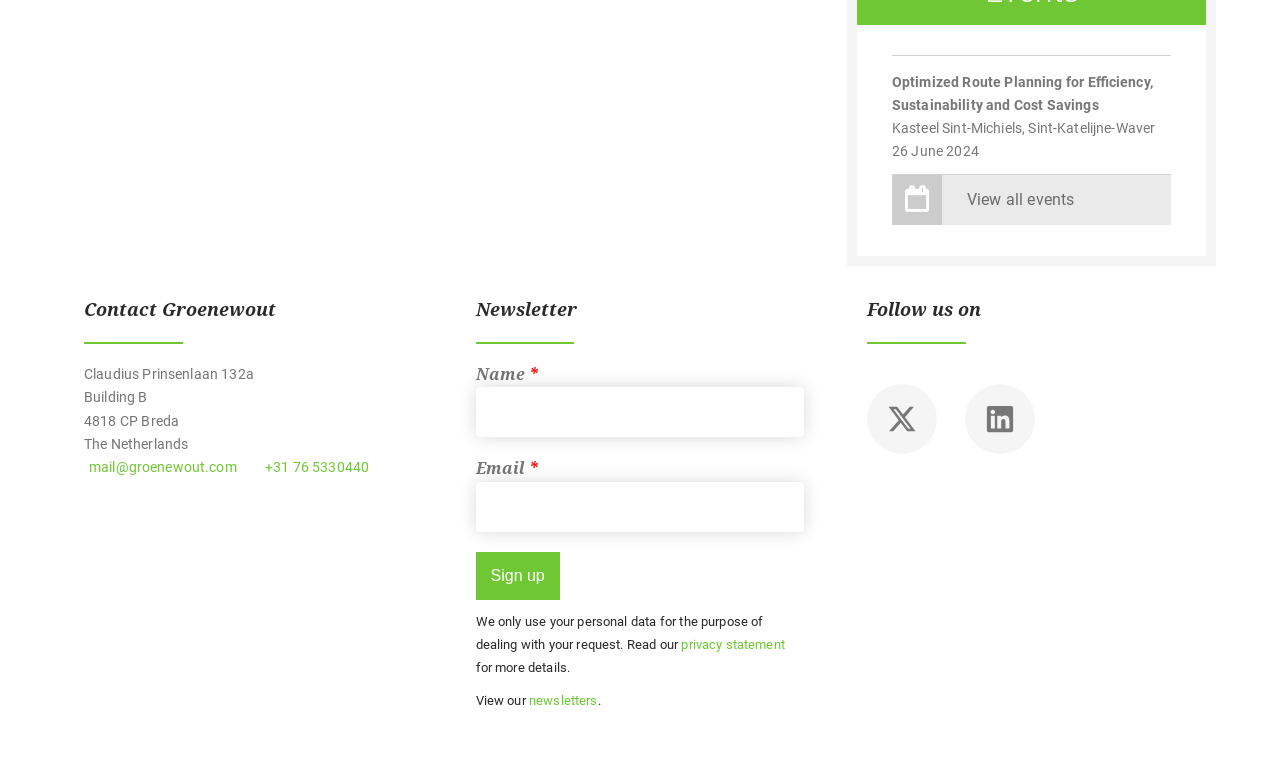Using the details from the image, please elaborate on the following question: What social media platforms can you follow Groenewout on?

I found the social media links by looking at the 'Follow us on' section, which contains links to Twitter and Linkedin, indicating that Groenewout has a presence on these platforms.